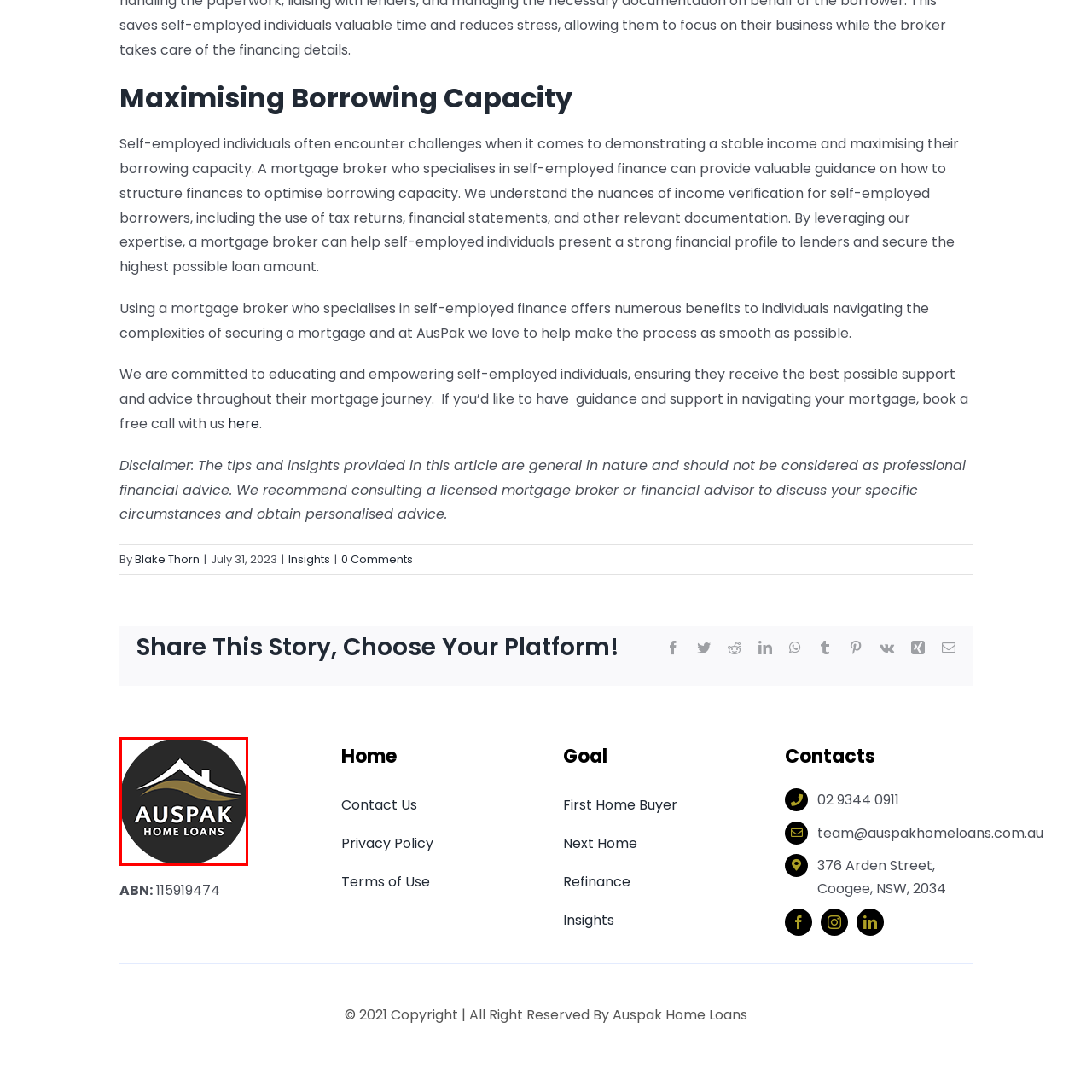Refer to the image contained within the red box, What is the color of the house in the logo?
 Provide your response as a single word or phrase.

White and gold